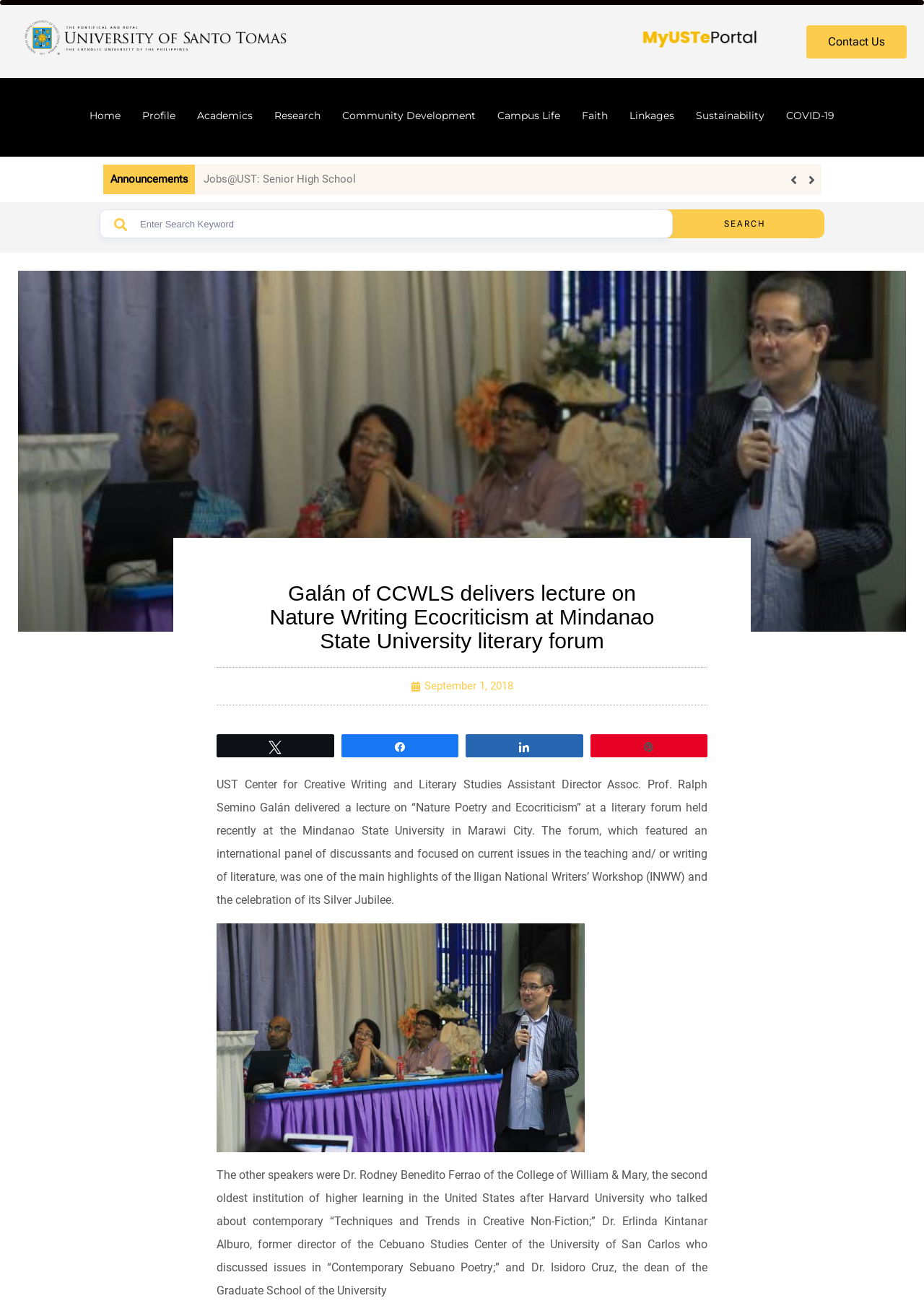What is the name of the workshop that was celebrating its Silver Jubilee? Refer to the image and provide a one-word or short phrase answer.

Iligan National Writers’ Workshop